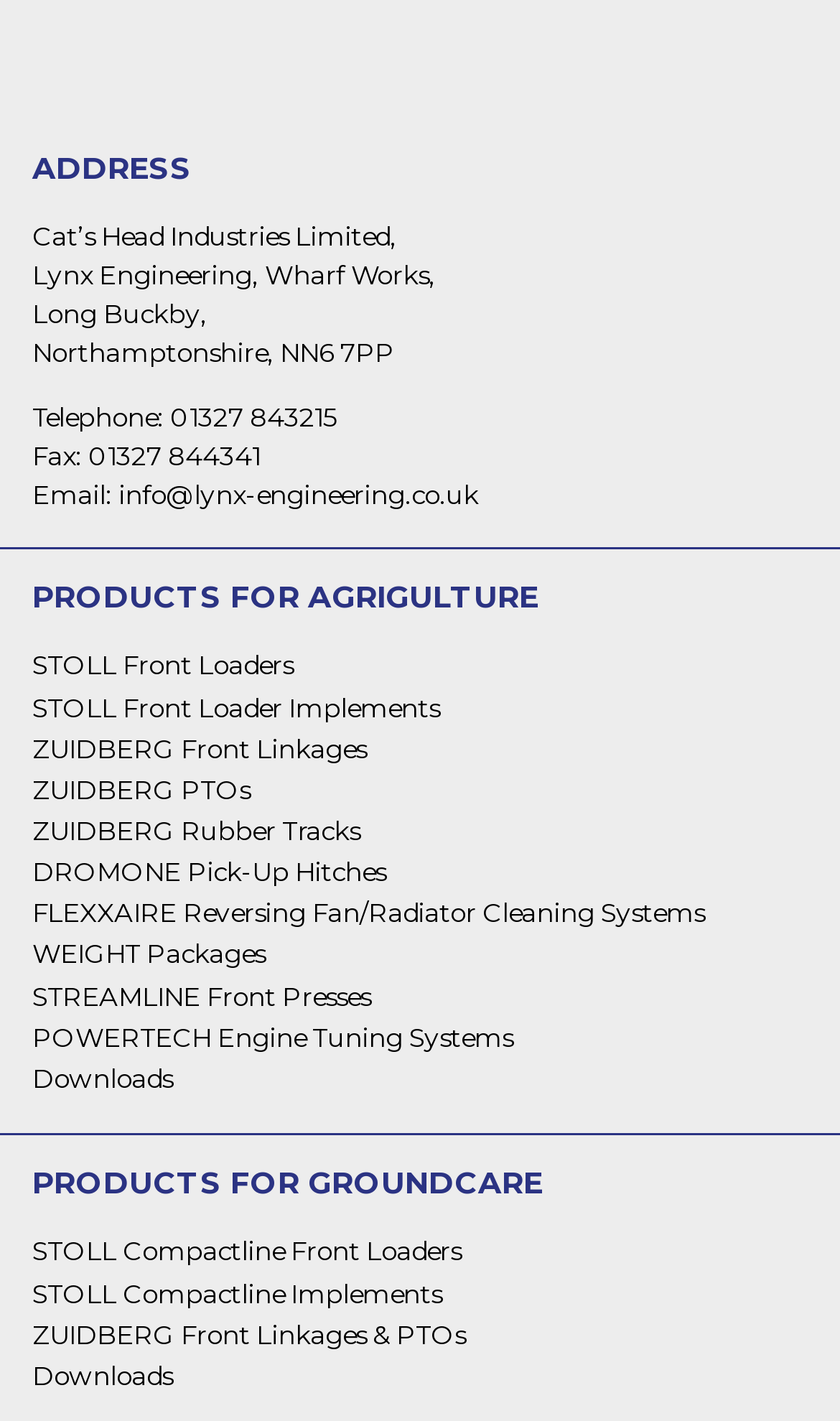Locate the bounding box coordinates of the area to click to fulfill this instruction: "Click on Triad Management". The bounding box should be presented as four float numbers between 0 and 1, in the order [left, top, right, bottom].

None